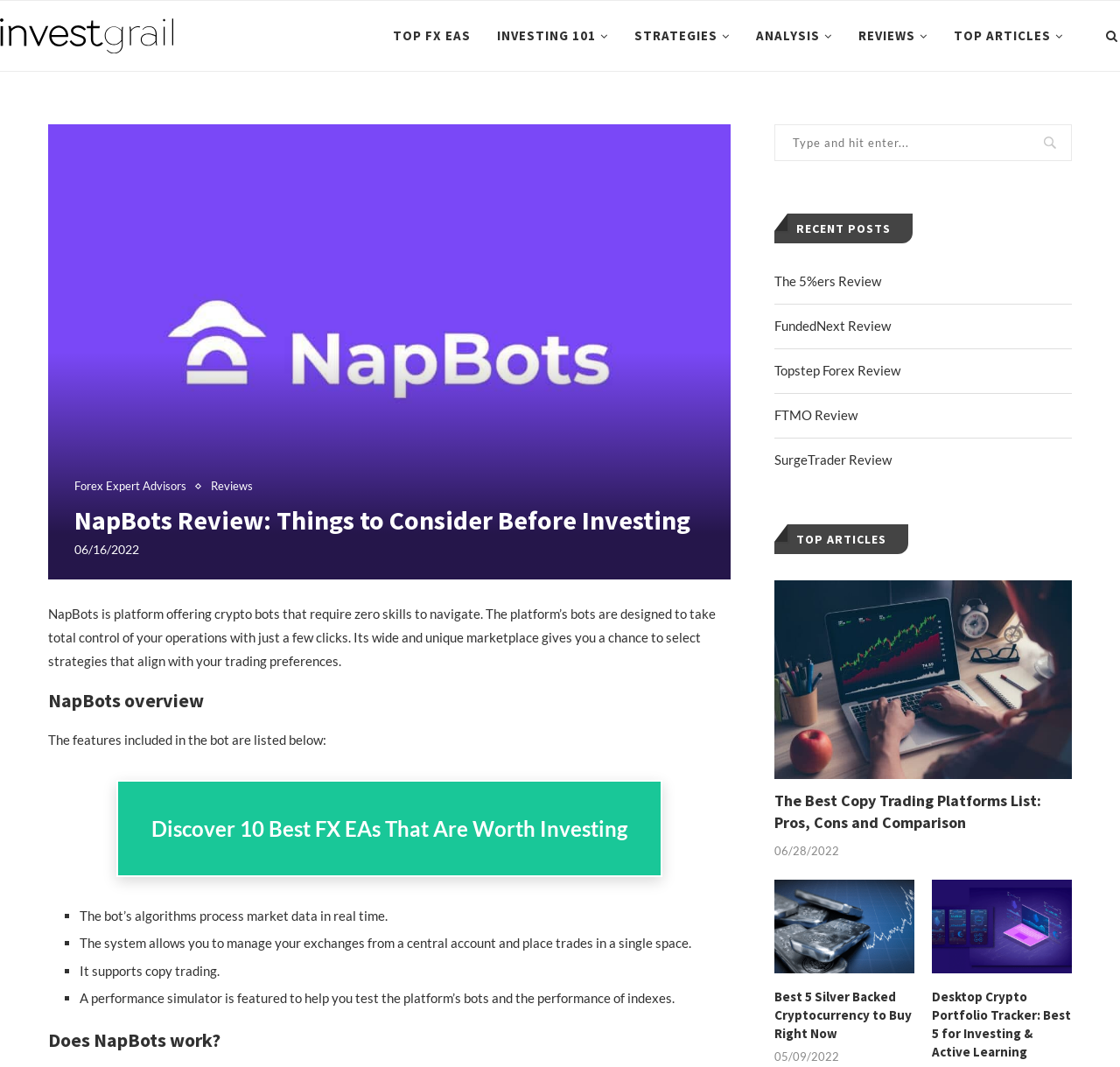Identify the bounding box coordinates of the HTML element based on this description: "Top Articles".

[0.852, 0.001, 0.949, 0.067]